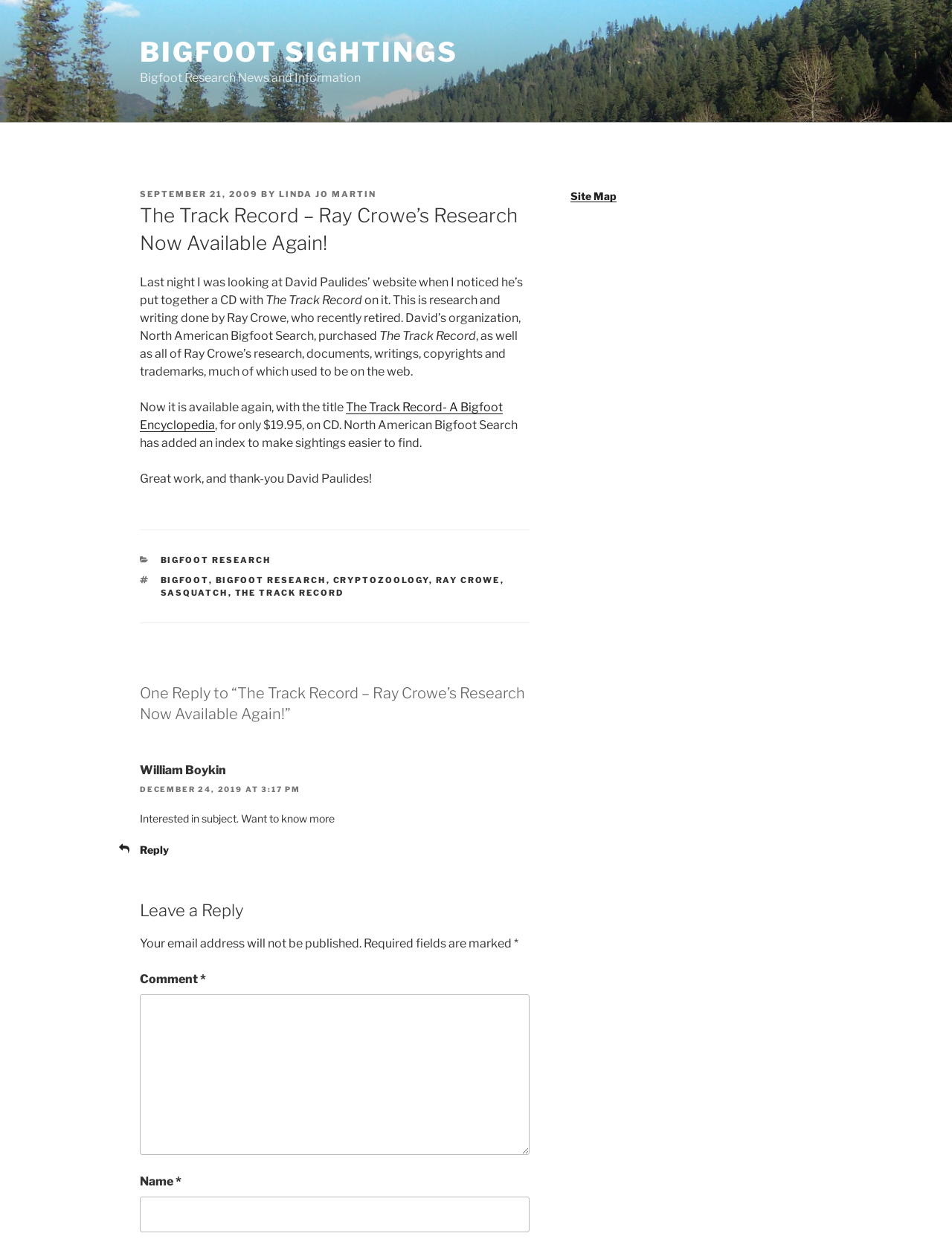Utilize the information from the image to answer the question in detail:
Who is the author of the article?

I found the author's name by looking at the link element with the text 'LINDA JO MARTIN' which is located near the 'POSTED ON' and 'SEPTEMBER 21, 2009' text.